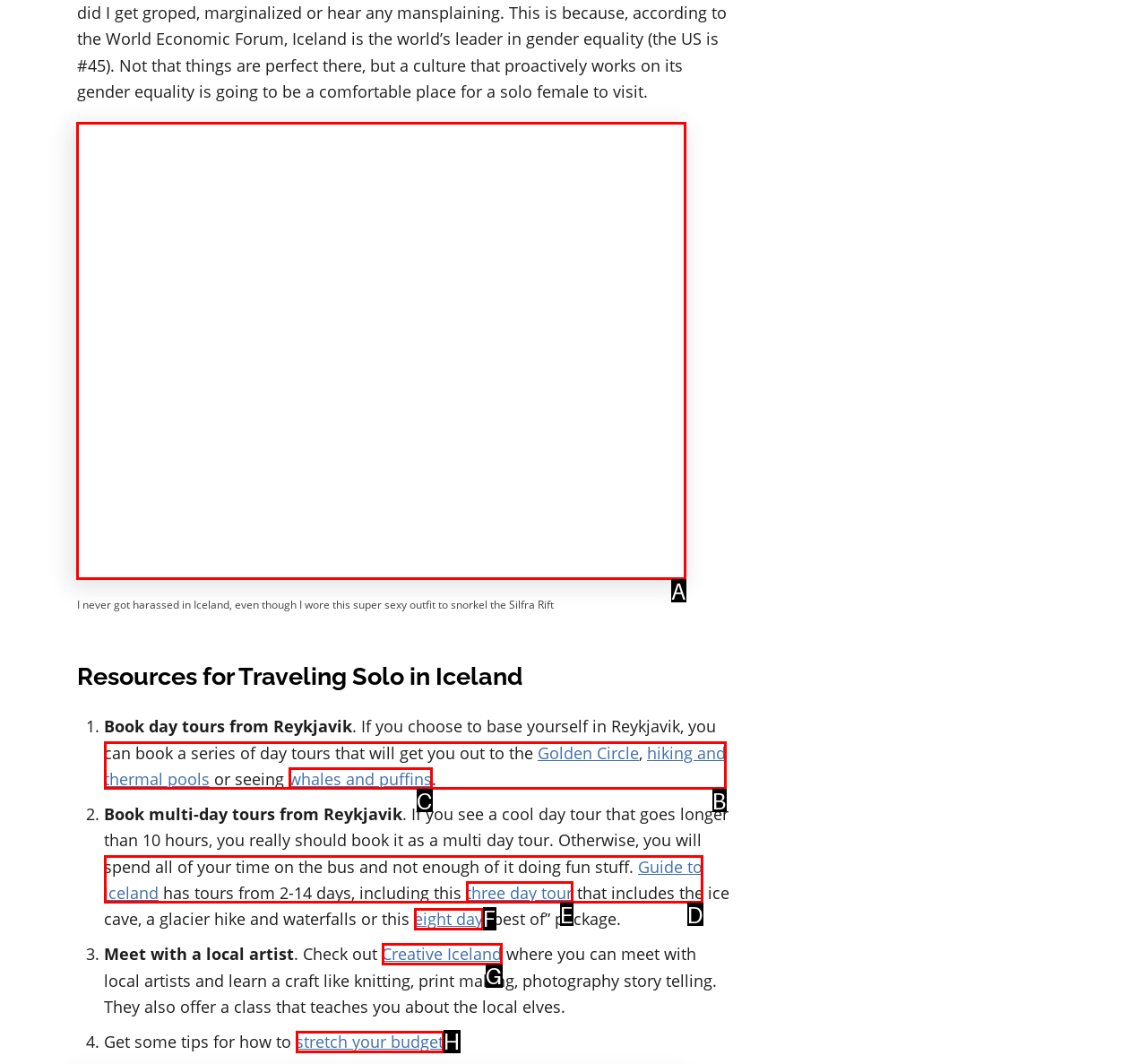Point out the HTML element I should click to achieve the following: Read more about snorkeling Silfra Reply with the letter of the selected element.

A